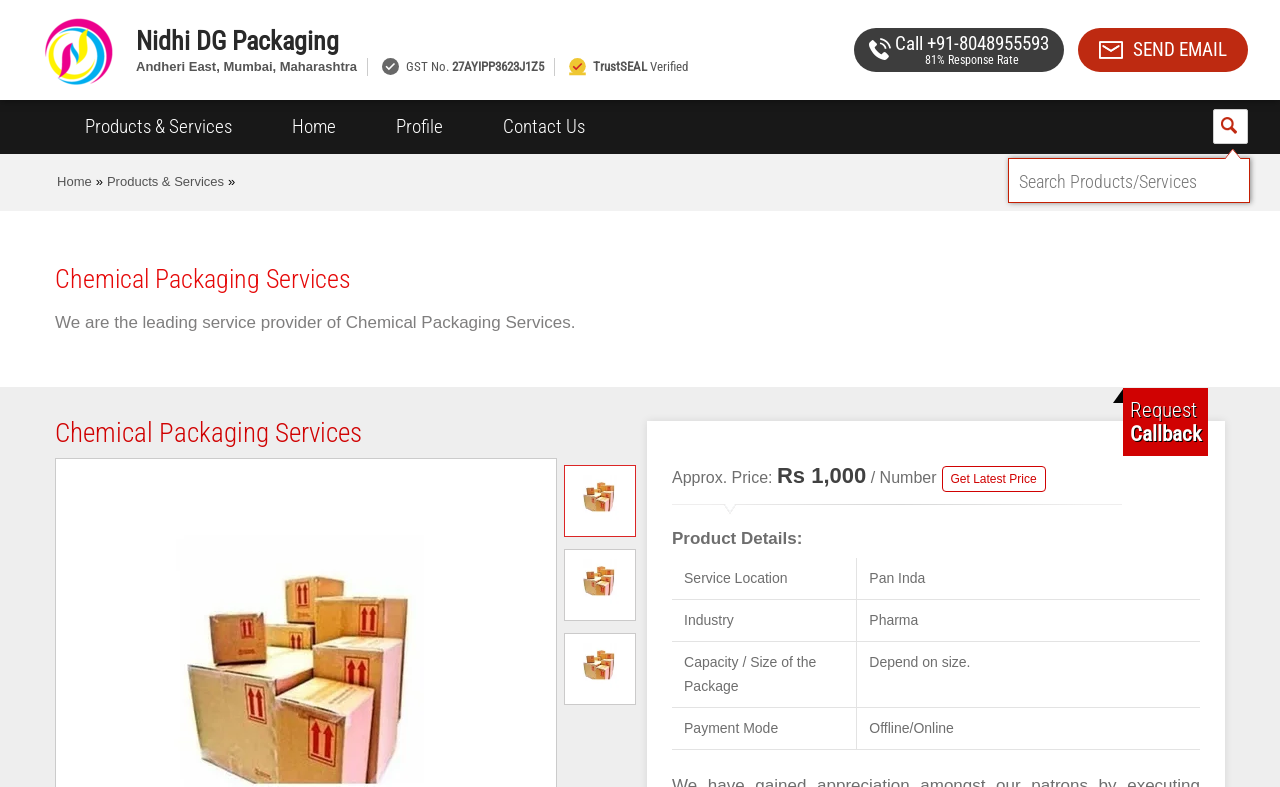Identify the bounding box coordinates of the clickable region required to complete the instruction: "Contact the company". The coordinates should be given as four float numbers within the range of 0 and 1, i.e., [left, top, right, bottom].

[0.37, 0.127, 0.48, 0.196]